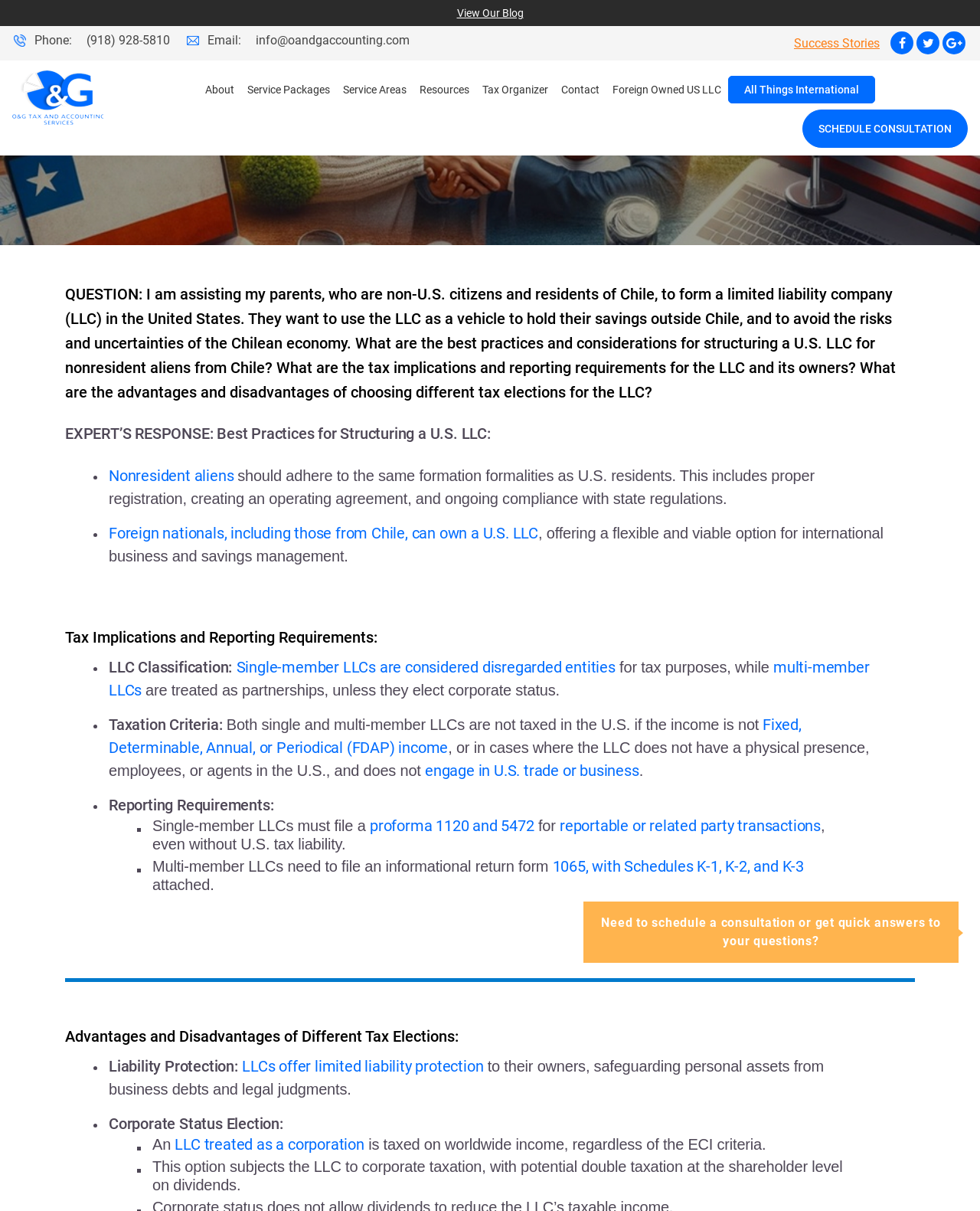Please respond to the question using a single word or phrase:
What is the phone number of O&G Tax and Accounting?

(918) 928-5810